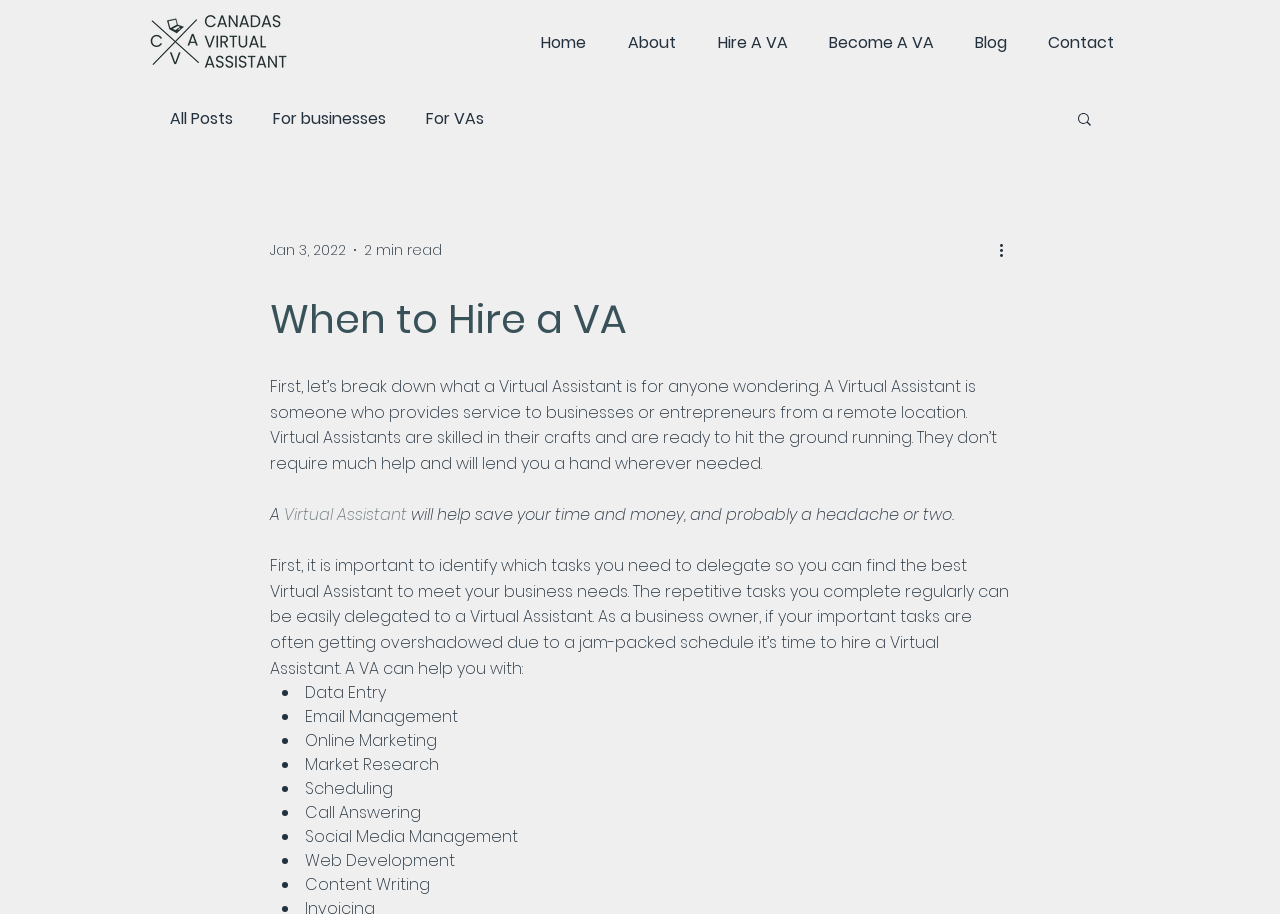When should a business owner hire a Virtual Assistant?
Look at the image and respond with a single word or a short phrase.

When important tasks are overshadowed by a jam-packed schedule.